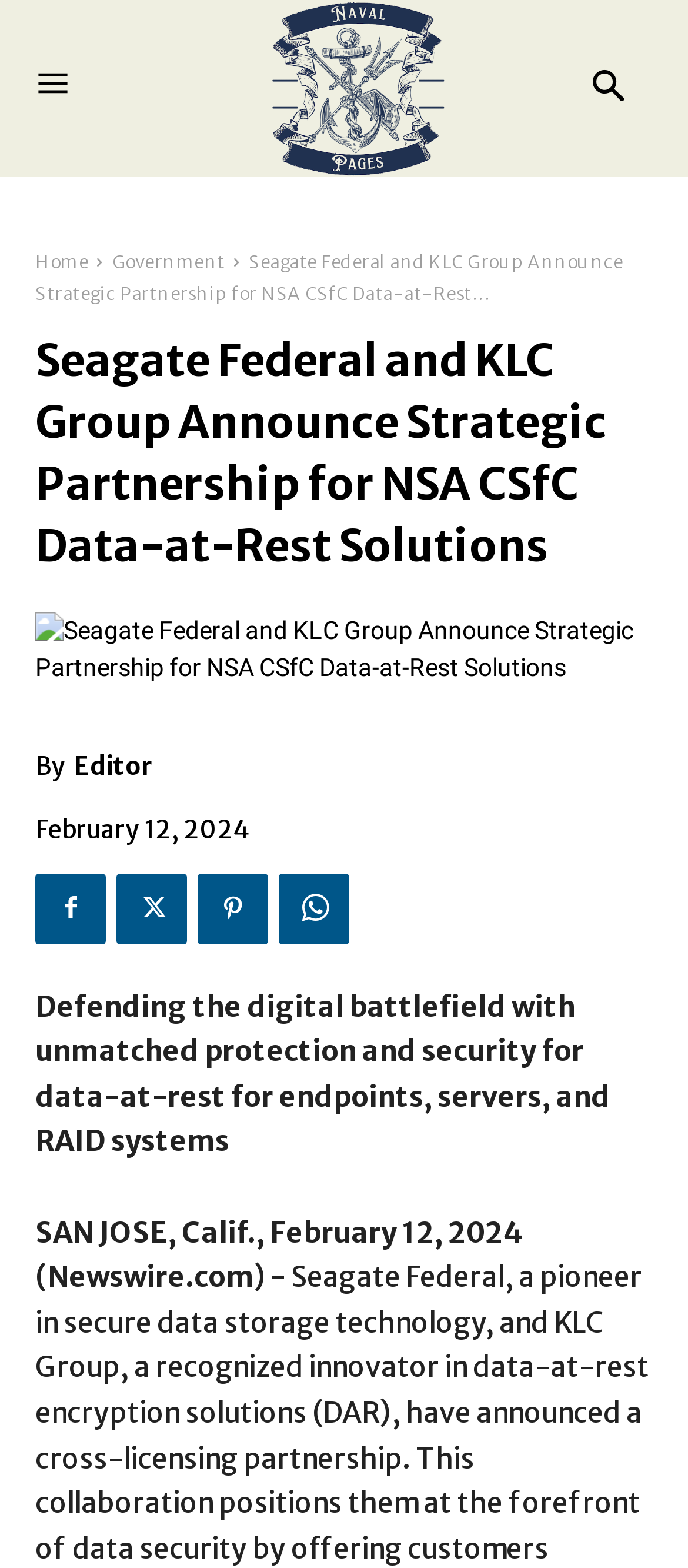What is the description of the company's service?
Please interpret the details in the image and answer the question thoroughly.

I determined the answer by reading the static text element with the text 'Defending the digital battlefield with unmatched protection and security for data-at-rest for endpoints, servers, and RAID systems', which suggests that it is a description of the company's service.